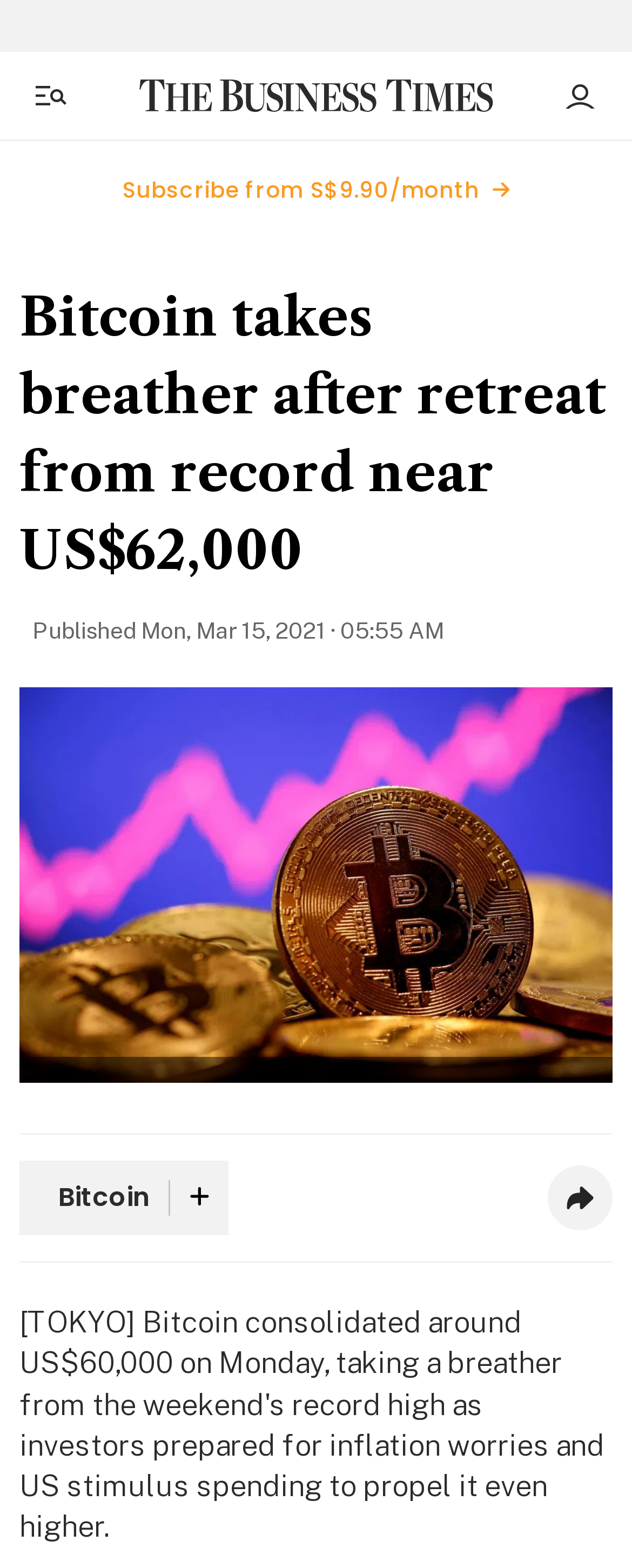Determine the bounding box coordinates for the clickable element required to fulfill the instruction: "Share this article". Provide the coordinates as four float numbers between 0 and 1, i.e., [left, top, right, bottom].

[0.867, 0.743, 0.969, 0.785]